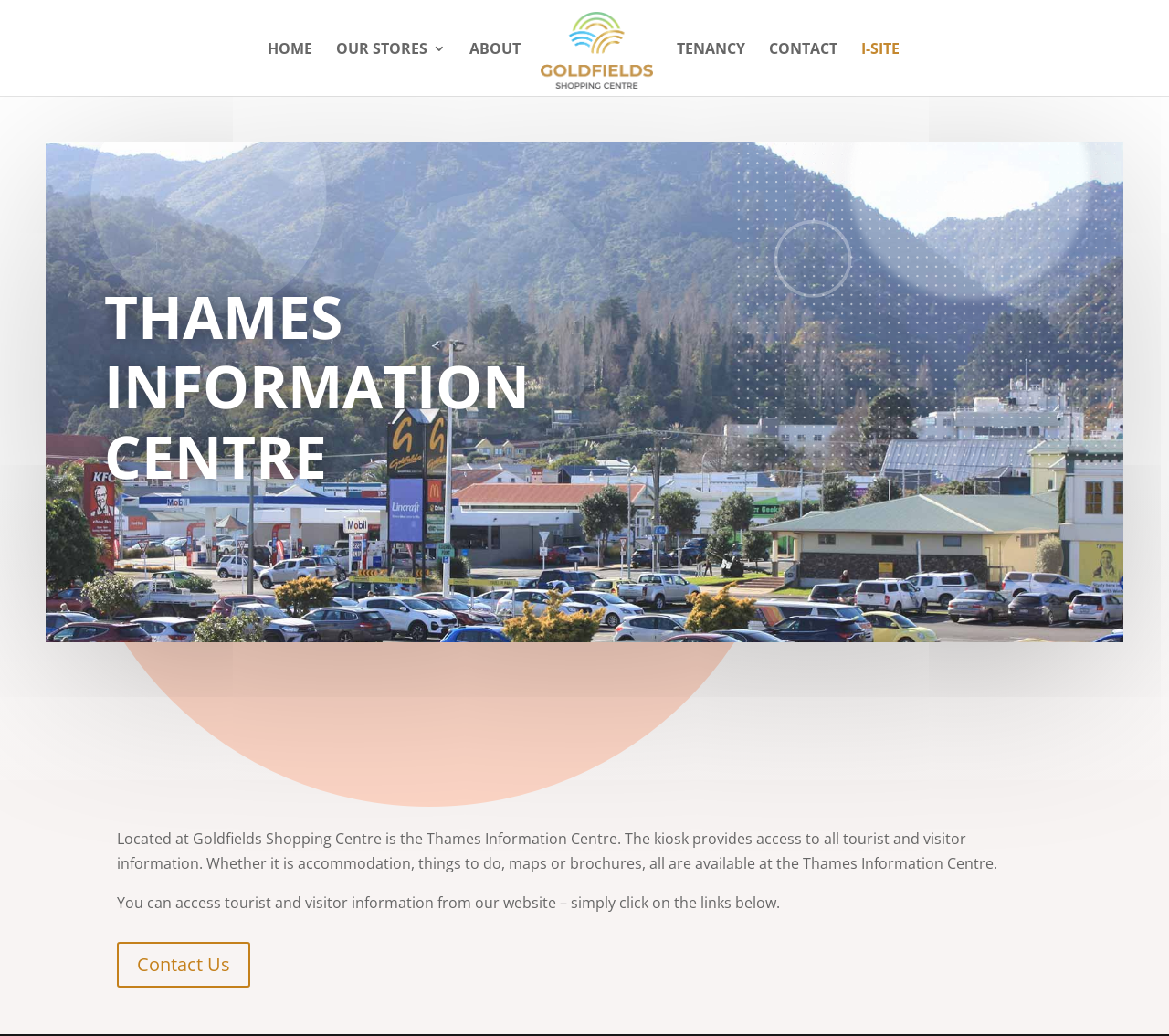Using the webpage screenshot and the element description alt="Goldfields Shopping Centre", determine the bounding box coordinates. Specify the coordinates in the format (top-left x, top-left y, bottom-right x, bottom-right y) with values ranging from 0 to 1.

[0.463, 0.011, 0.558, 0.092]